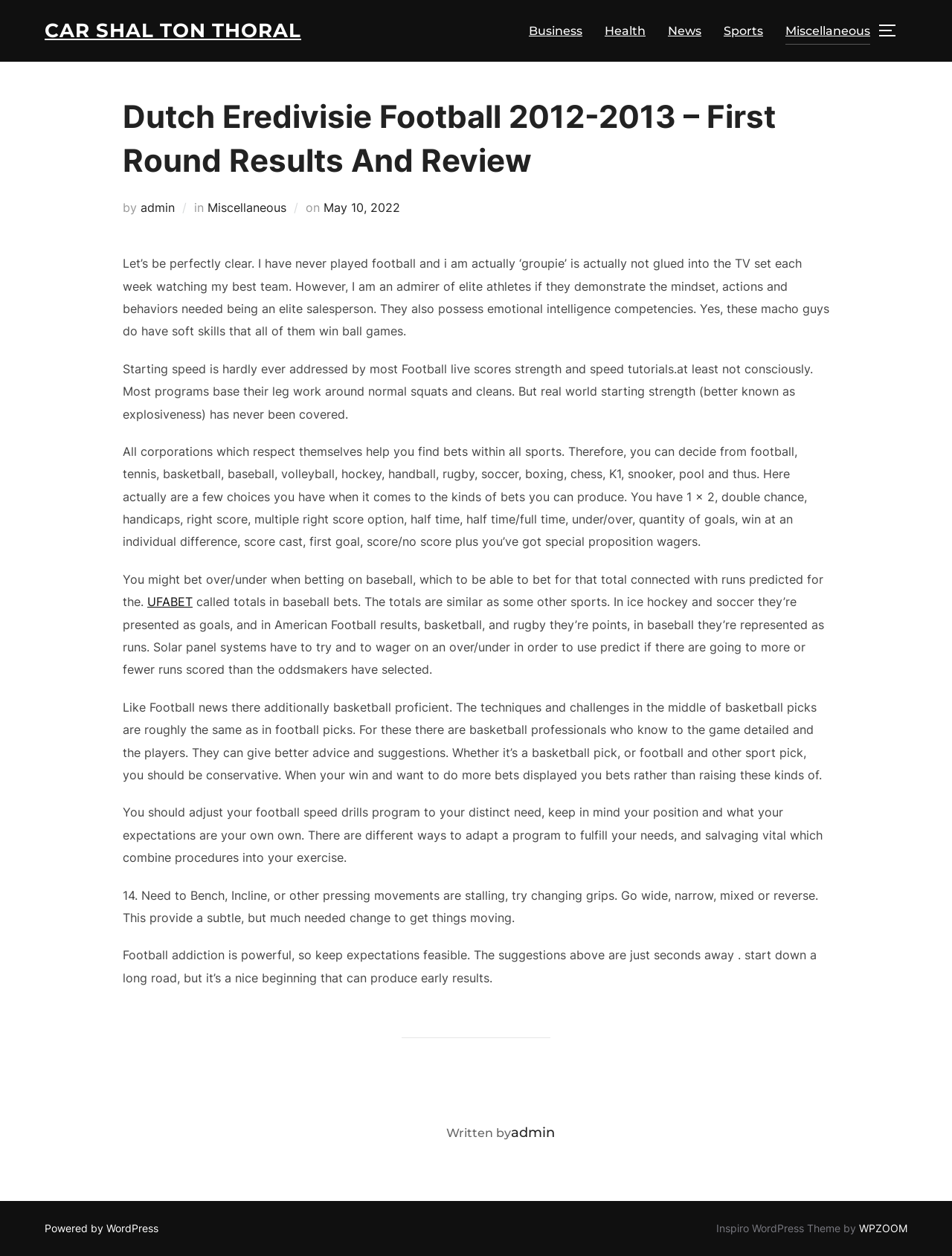What is the link mentioned in the article?
Ensure your answer is thorough and detailed.

The article mentions a link to 'UFABET', which appears to be a betting website. The link is mentioned in the context of discussing betting options in baseball.